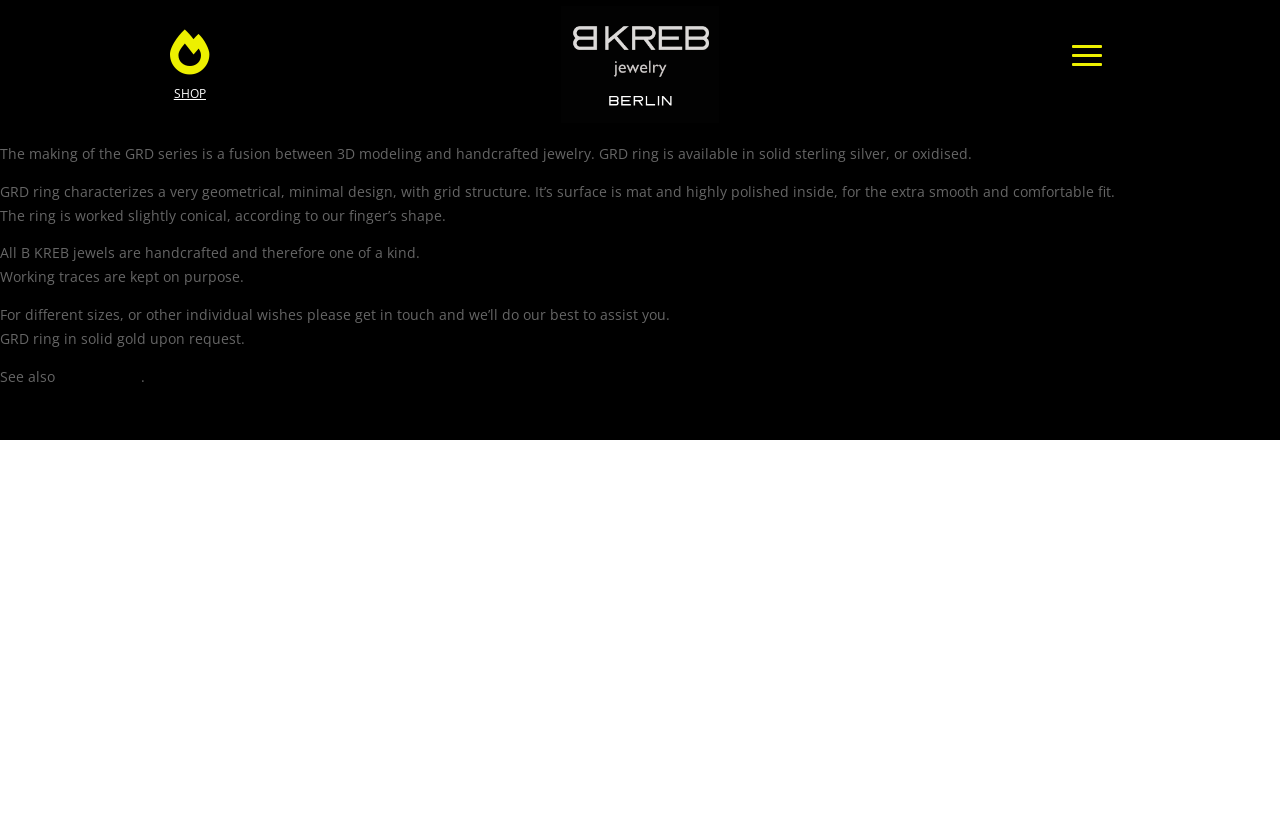Are all B KREB jewels handcrafted?
Based on the image content, provide your answer in one word or a short phrase.

Yes